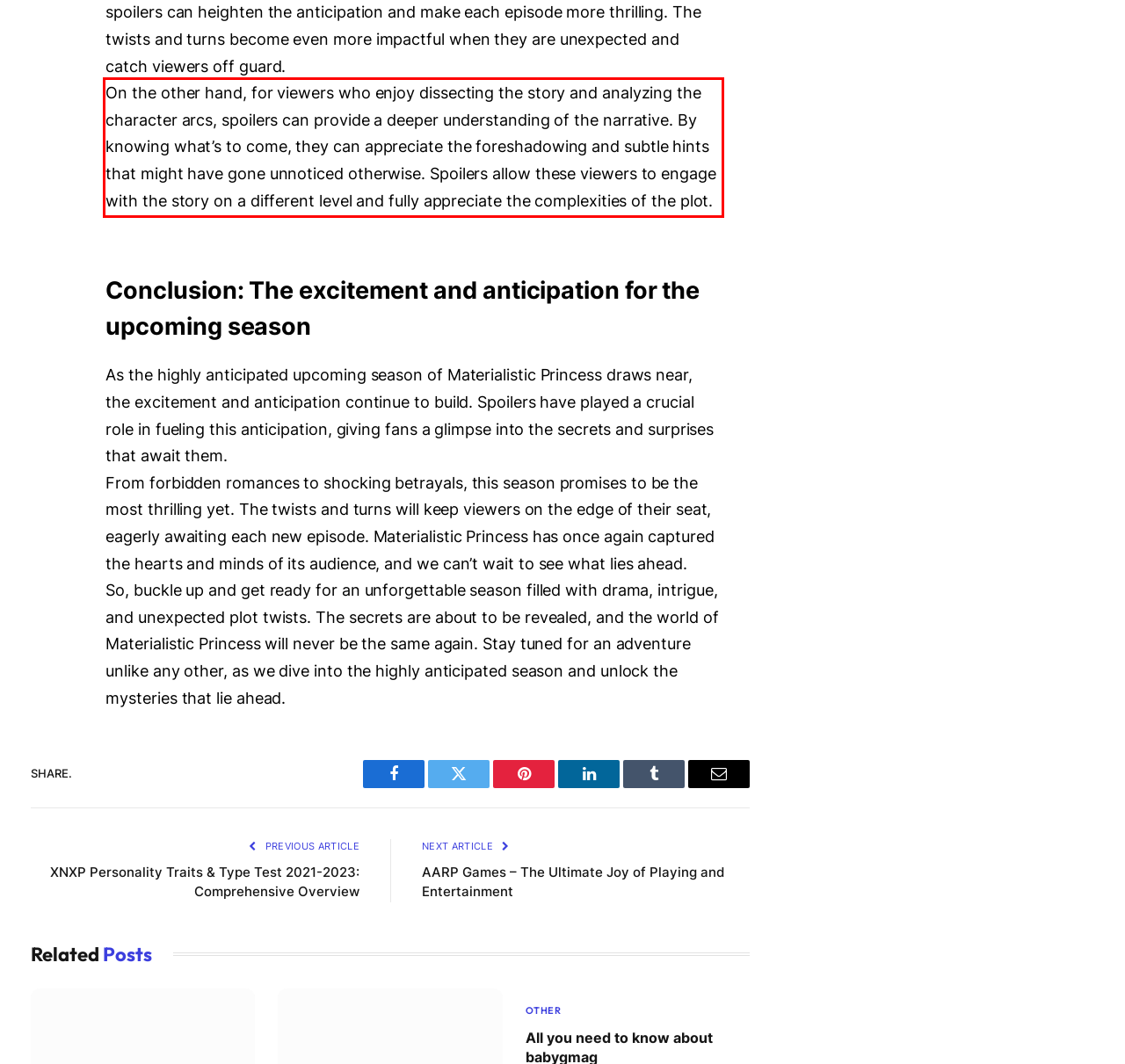Please examine the screenshot of the webpage and read the text present within the red rectangle bounding box.

On the other hand, for viewers who enjoy dissecting the story and analyzing the character arcs, spoilers can provide a deeper understanding of the narrative. By knowing what’s to come, they can appreciate the foreshadowing and subtle hints that might have gone unnoticed otherwise. Spoilers allow these viewers to engage with the story on a different level and fully appreciate the complexities of the plot.